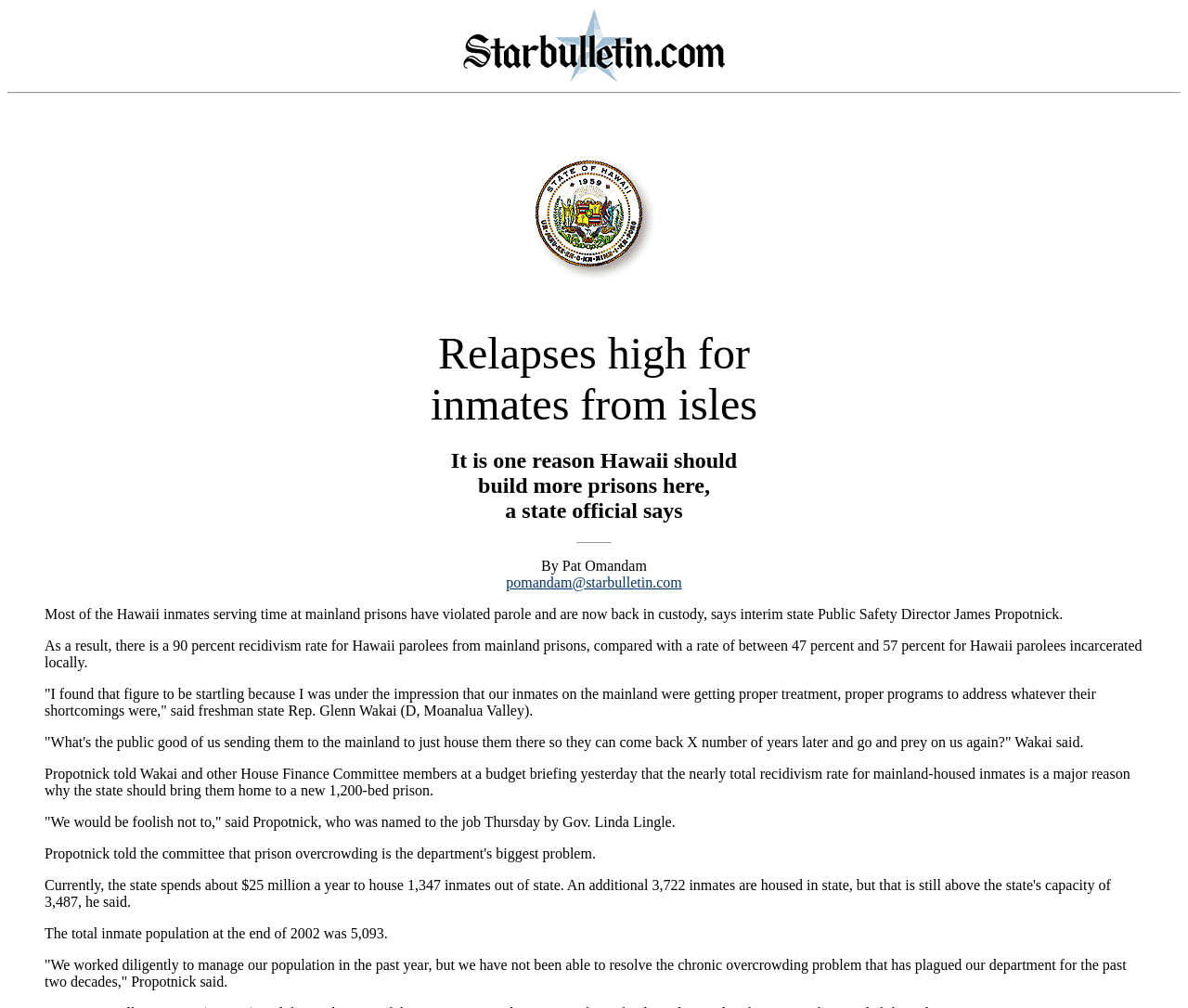Locate and provide the bounding box coordinates for the HTML element that matches this description: "alt="State of Hawaii"".

[0.448, 0.266, 0.552, 0.282]